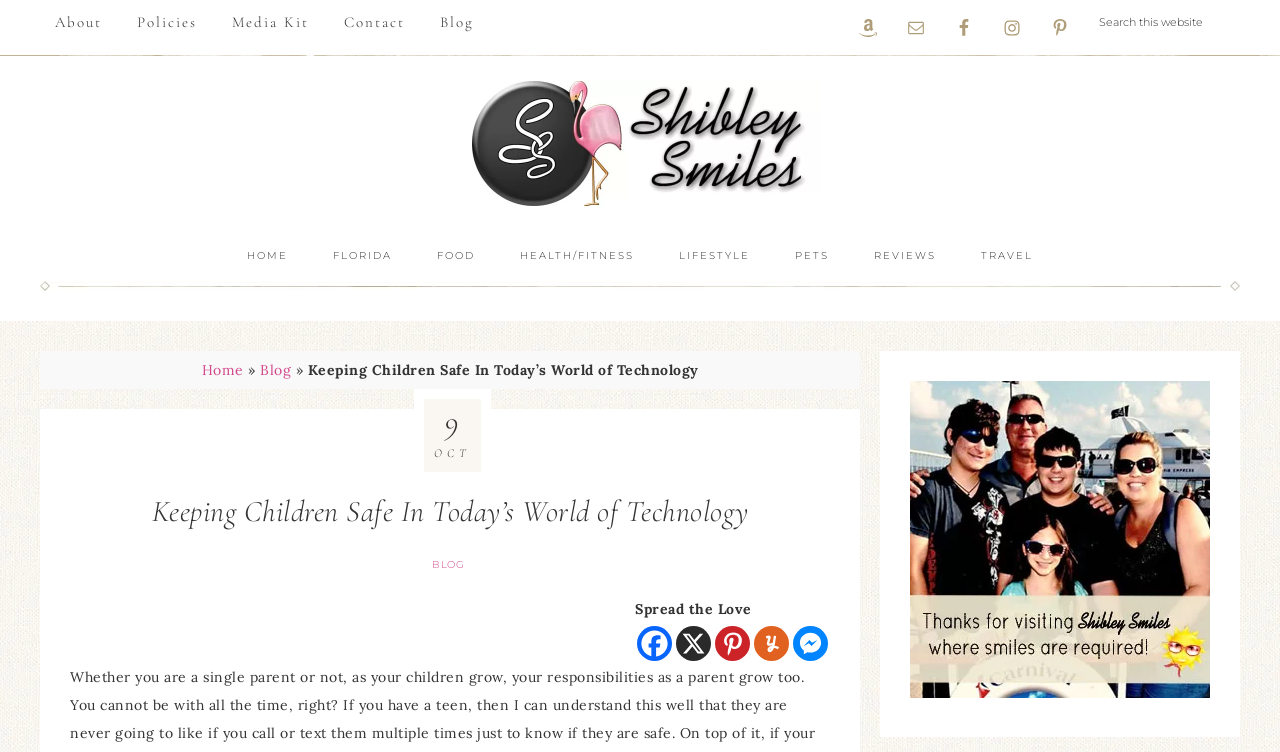Produce an extensive caption that describes everything on the webpage.

This webpage is about a phone monitoring app designed to keep children safe. At the top, there is a main navigation menu with links to "About", "Policies", "Media Kit", "Contact", and "Blog". On the right side of the navigation menu, there is a search bar. Below the navigation menu, there are social media links to "Amazon", "Email", "Facebook", "Instagram", and "Pinterest", each accompanied by an image.

In the middle of the page, there is a prominent link to "SHIBLEY SMILES" that takes up a significant amount of space. Below this link, there is a secondary navigation menu with links to "HOME", "FLORIDA", "FOOD", "HEALTH/FITNESS", "LIFESTYLE", "PETS", "REVIEWS", and "TRAVEL".

On the left side of the page, there is a section with a heading "Keeping Children Safe In Today’s World of Technology". Below the heading, there is a link to "BLOG" and a timestamp indicating the date "9 OCT". There is also a call-to-action button "Spread the Love" with links to share on social media platforms like Facebook, Pinterest, Yummly, and Facebook Messenger.

At the bottom of the page, there is a link to "Shibley Smiles Welcome" accompanied by an image. Overall, the webpage has a clean layout with a focus on promoting the phone monitoring app and providing easy access to various sections of the website.